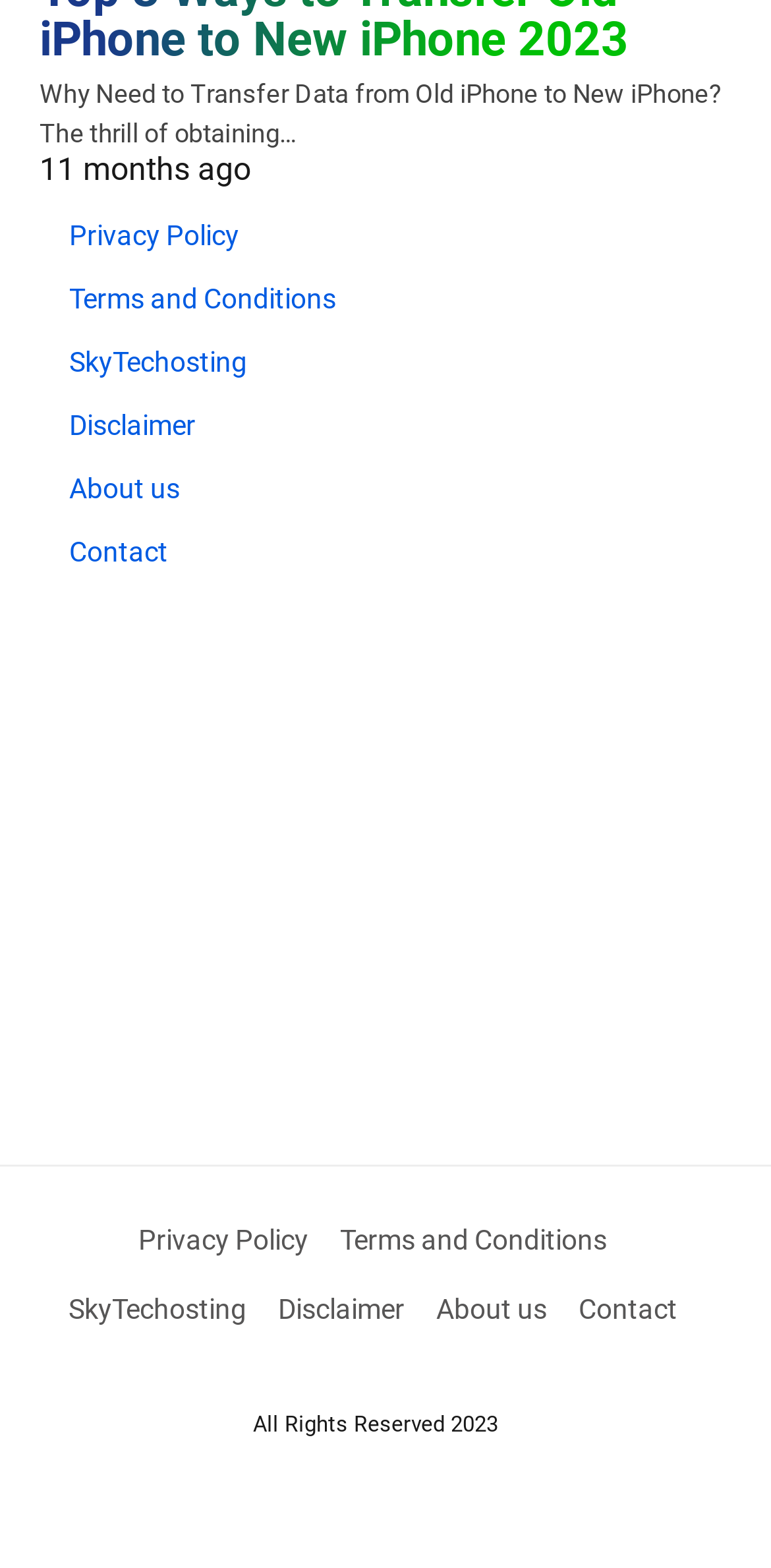Pinpoint the bounding box coordinates of the element you need to click to execute the following instruction: "Check the website's protection status". The bounding box should be represented by four float numbers between 0 and 1, in the format [left, top, right, bottom].

[0.09, 0.668, 0.91, 0.688]